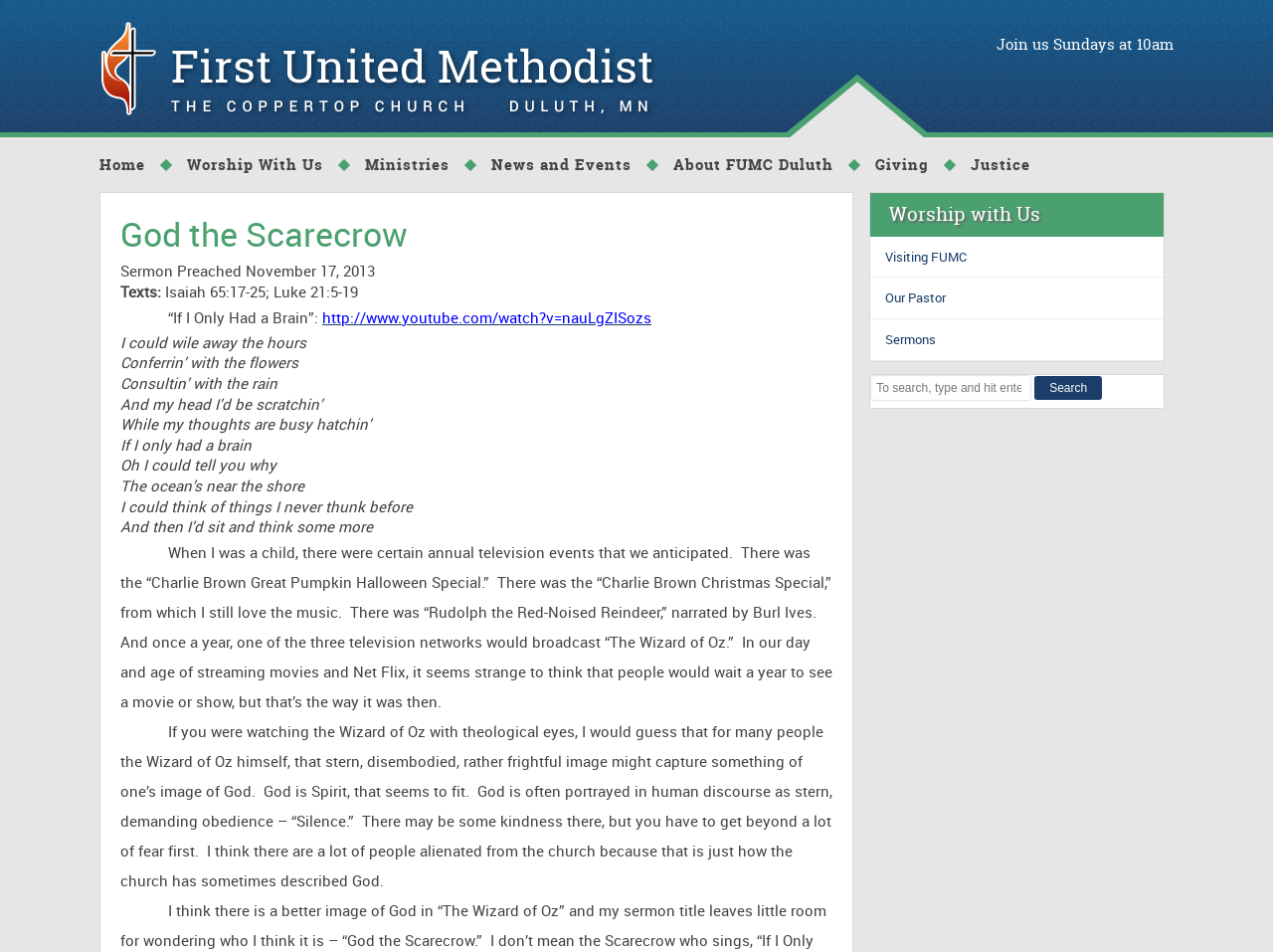Give the bounding box coordinates for the element described by: "Visiting FUMC".

[0.695, 0.26, 0.76, 0.279]